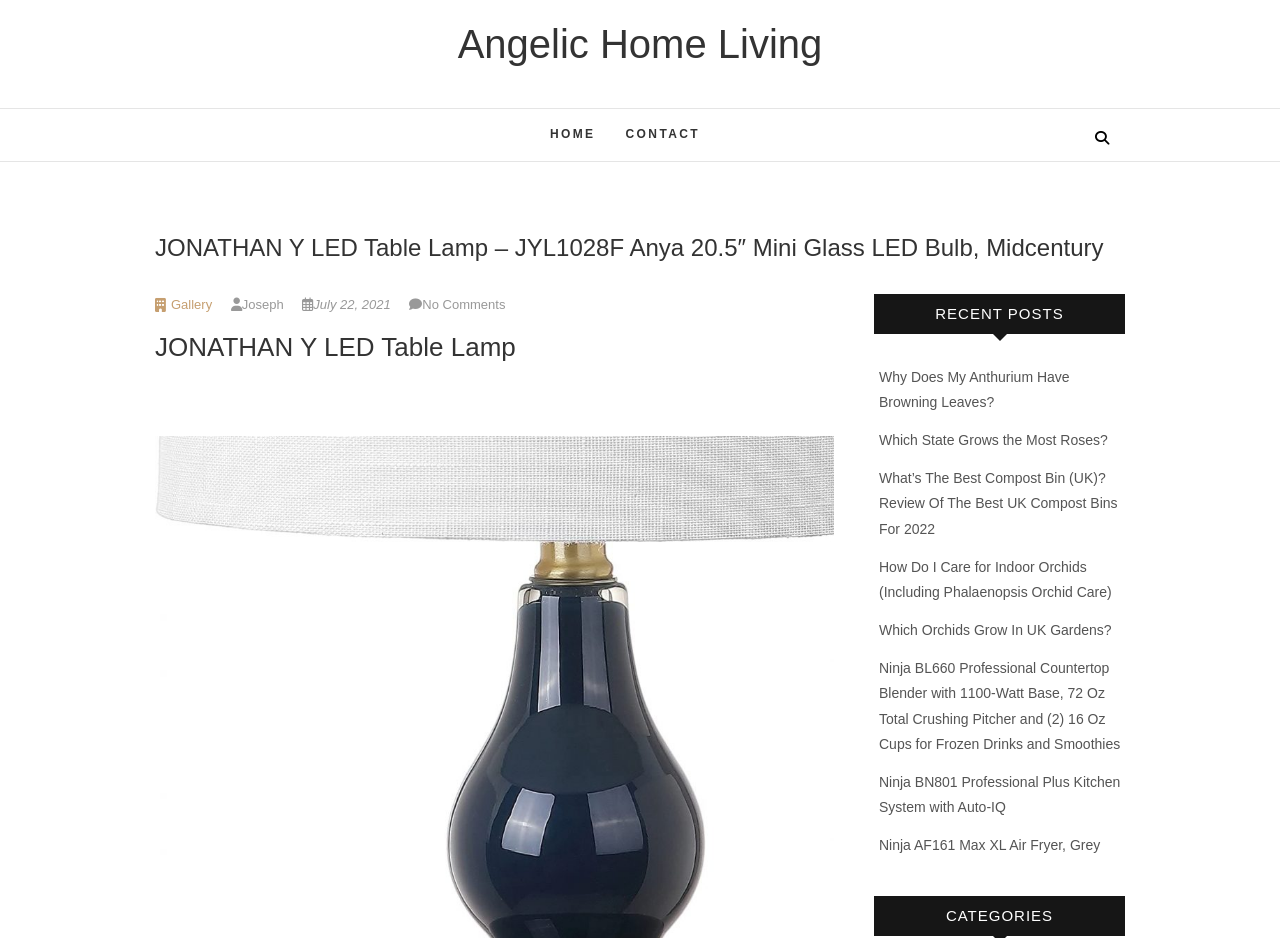Identify the bounding box coordinates of the clickable section necessary to follow the following instruction: "search for Joseph". The coordinates should be presented as four float numbers from 0 to 1, i.e., [left, top, right, bottom].

[0.18, 0.316, 0.222, 0.332]